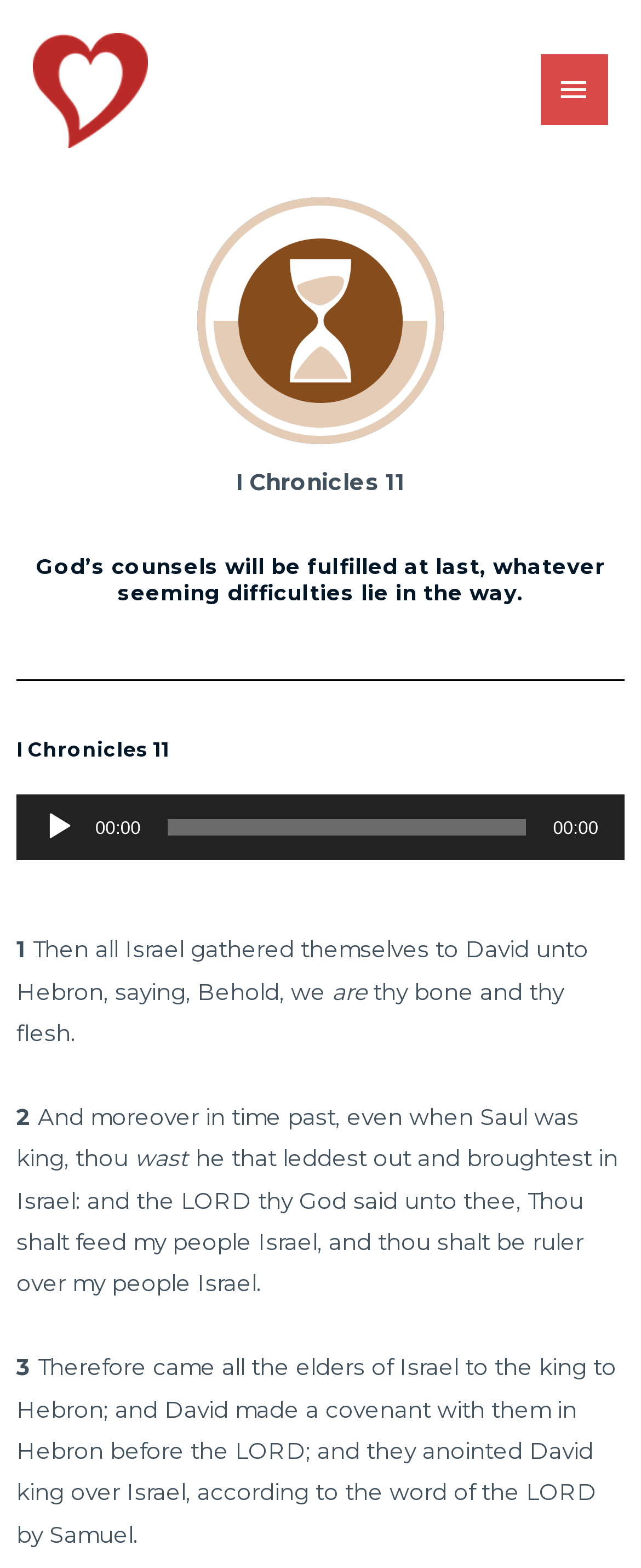What is the title of the current Bible chapter?
Look at the screenshot and give a one-word or phrase answer.

I Chronicles 11